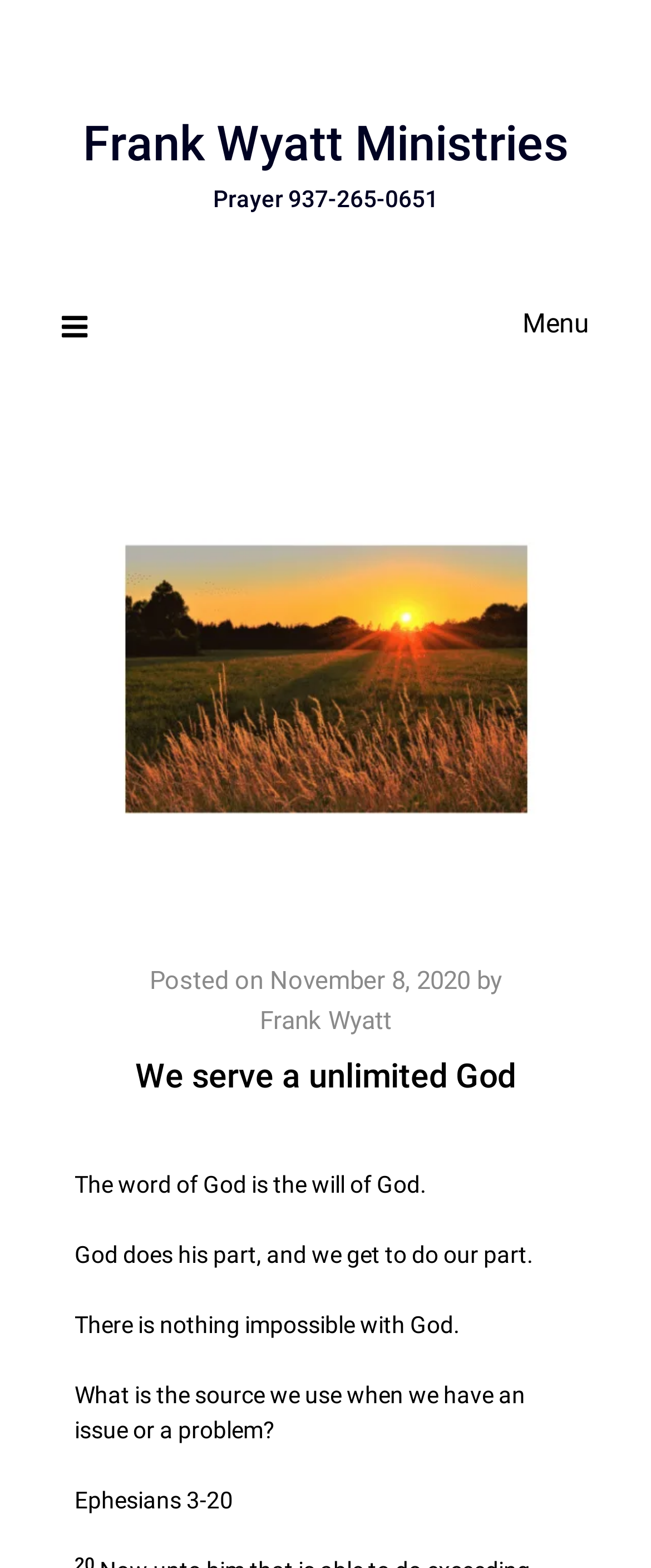Look at the image and give a detailed response to the following question: What is the date of the latest article?

I found the date of the latest article by looking at the link element 'November 8, 2020' which is located inside the menu dropdown, below the title of the latest article.